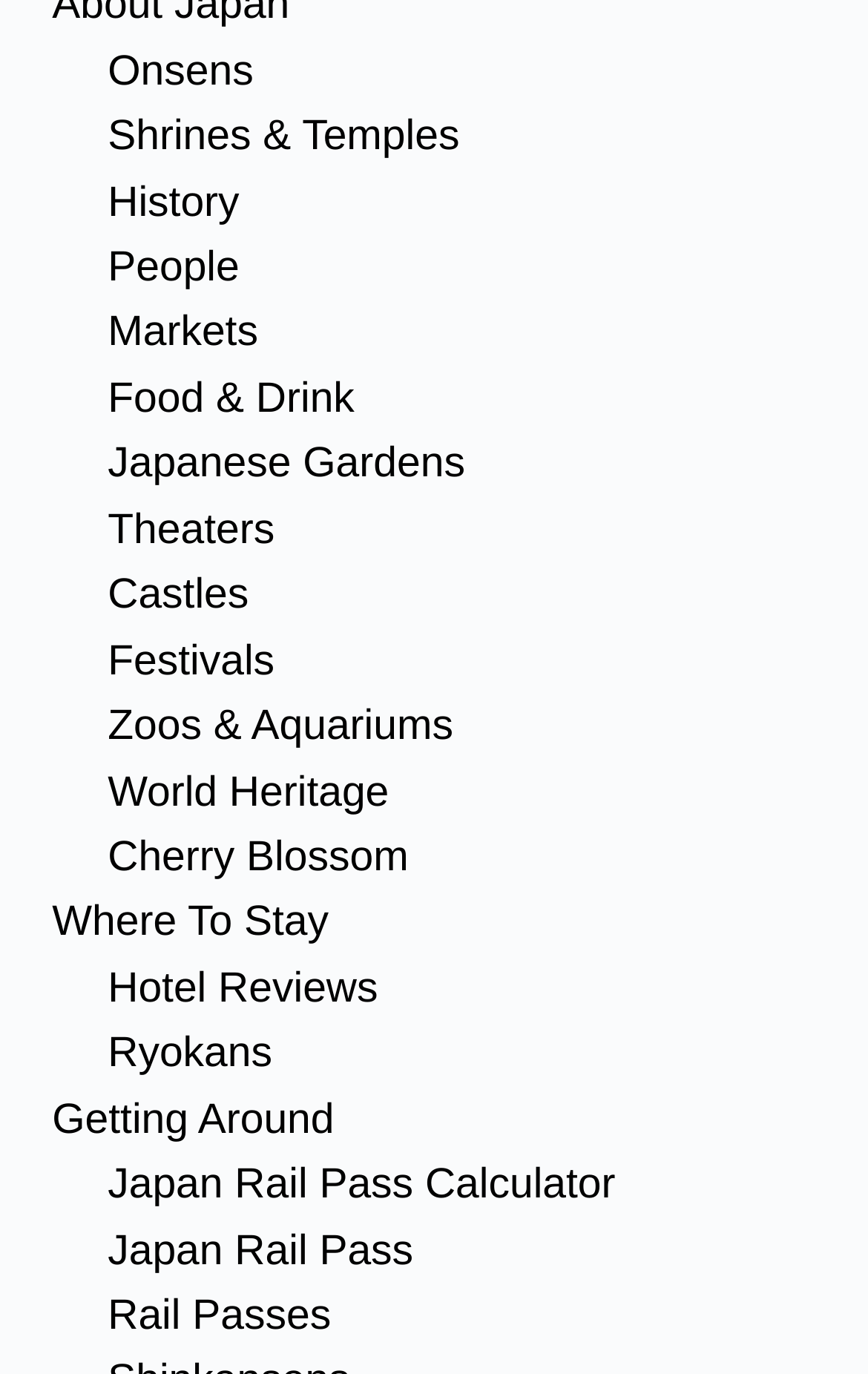Please identify the coordinates of the bounding box that should be clicked to fulfill this instruction: "Find Us on the map".

None